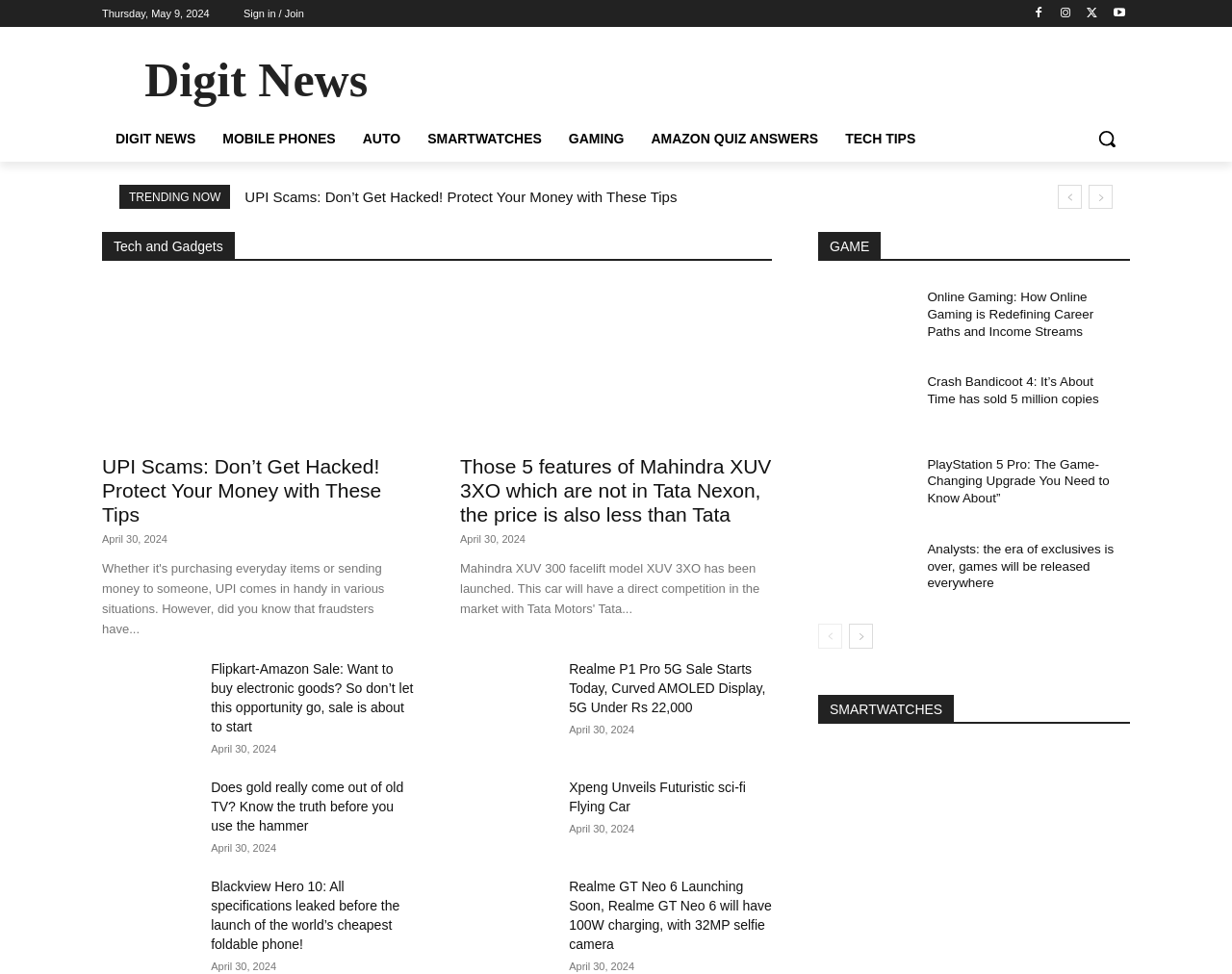Give the bounding box coordinates for the element described by: "Mobile Phones".

[0.17, 0.119, 0.283, 0.166]